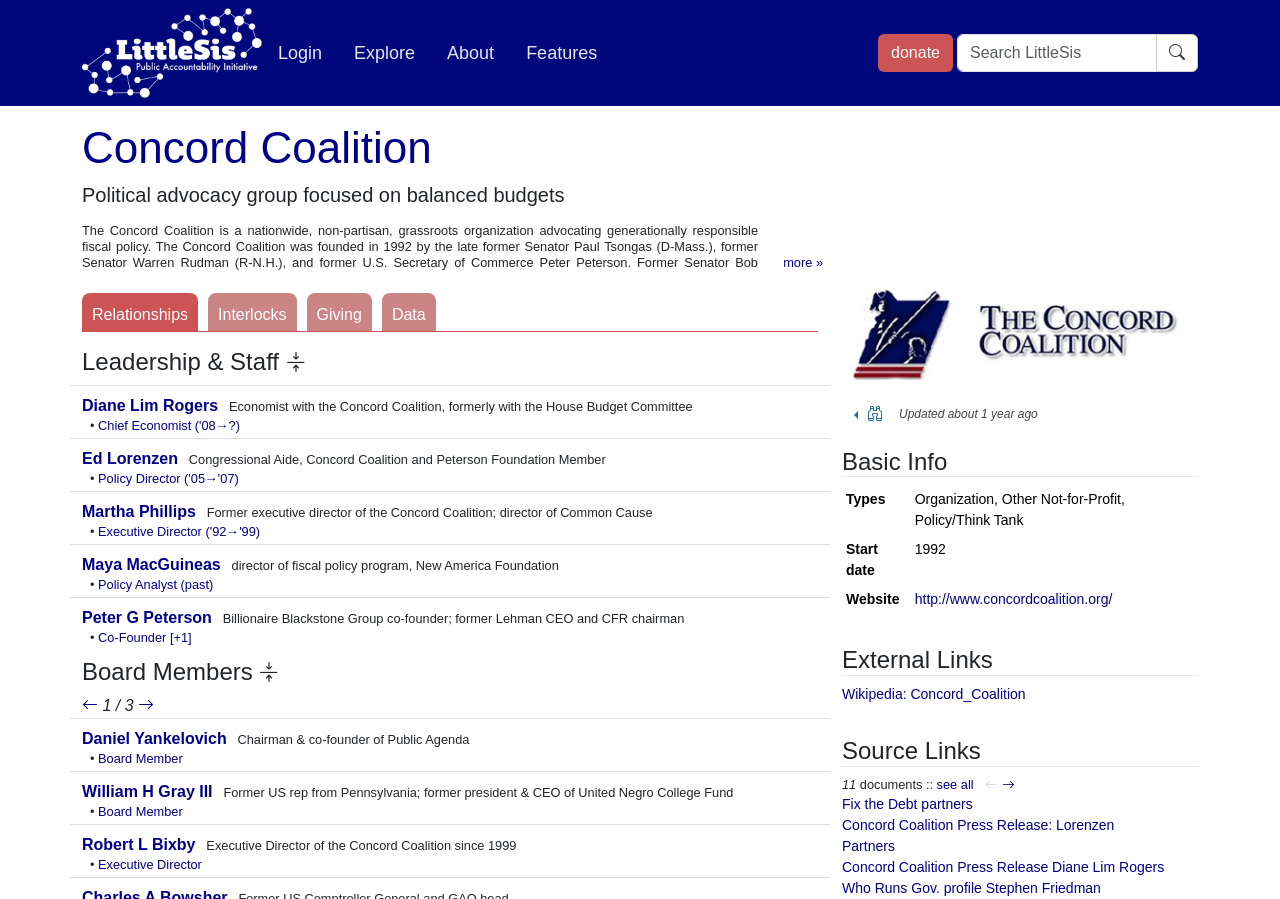What is the website of the Concord Coalition?
Please answer using one word or phrase, based on the screenshot.

http://www.concordcoalition.org/